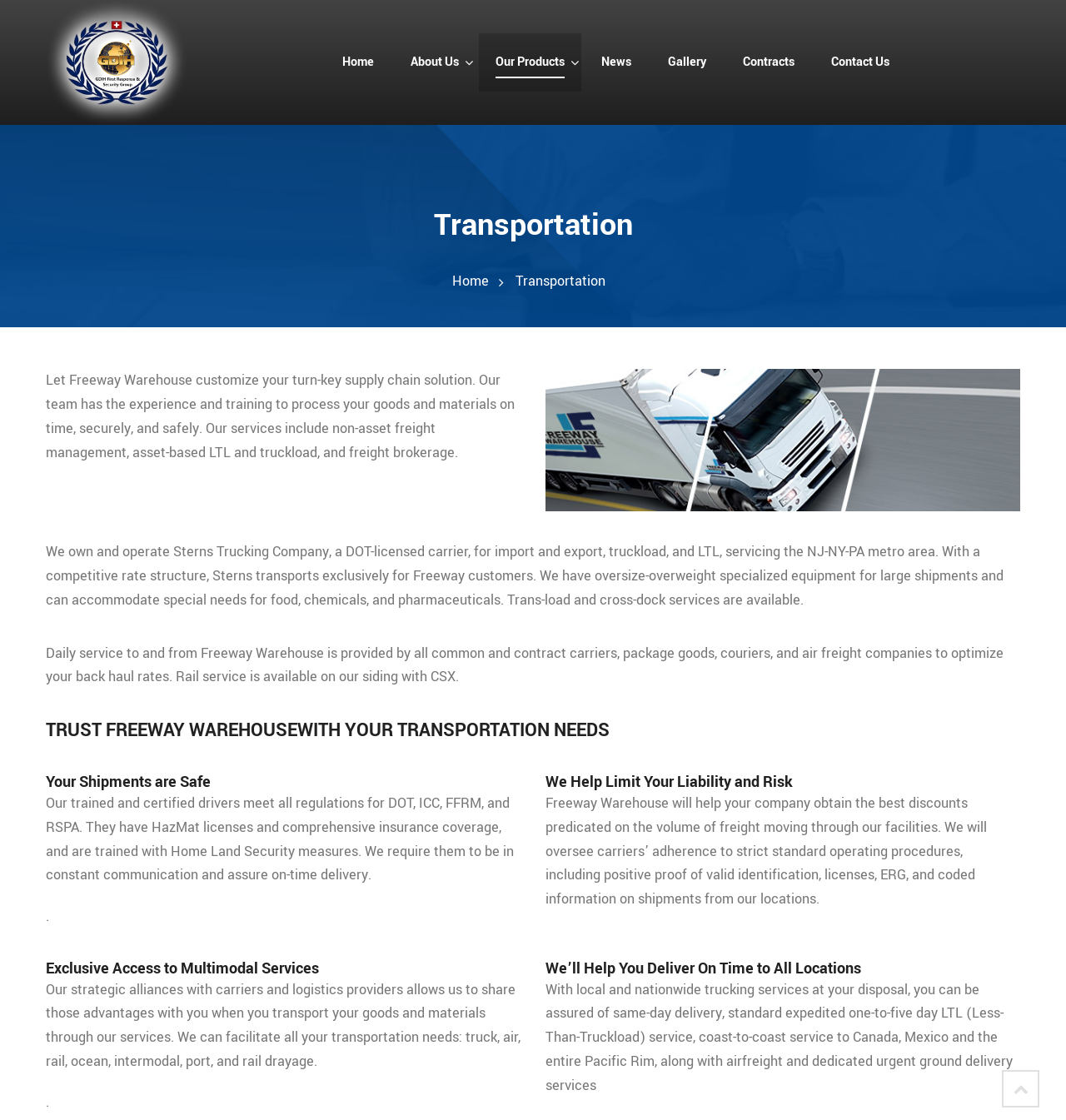Answer briefly with one word or phrase:
What modes of transportation are available through Freeway Warehouse?

Multimodal services